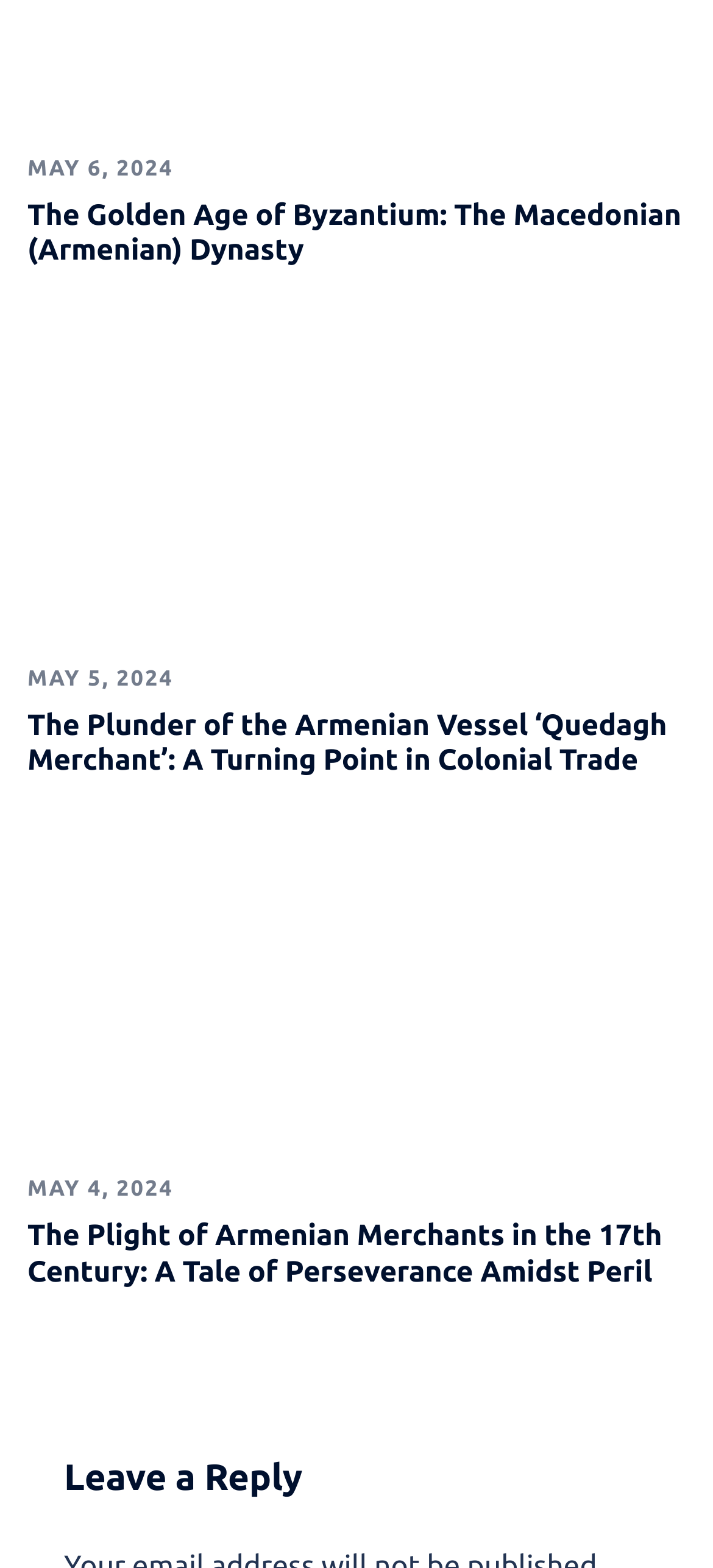Indicate the bounding box coordinates of the element that needs to be clicked to satisfy the following instruction: "View the image related to The Plunder of the Armenian Vessel ‘Quedagh Merchant’". The coordinates should be four float numbers between 0 and 1, i.e., [left, top, right, bottom].

[0.038, 0.172, 0.962, 0.408]